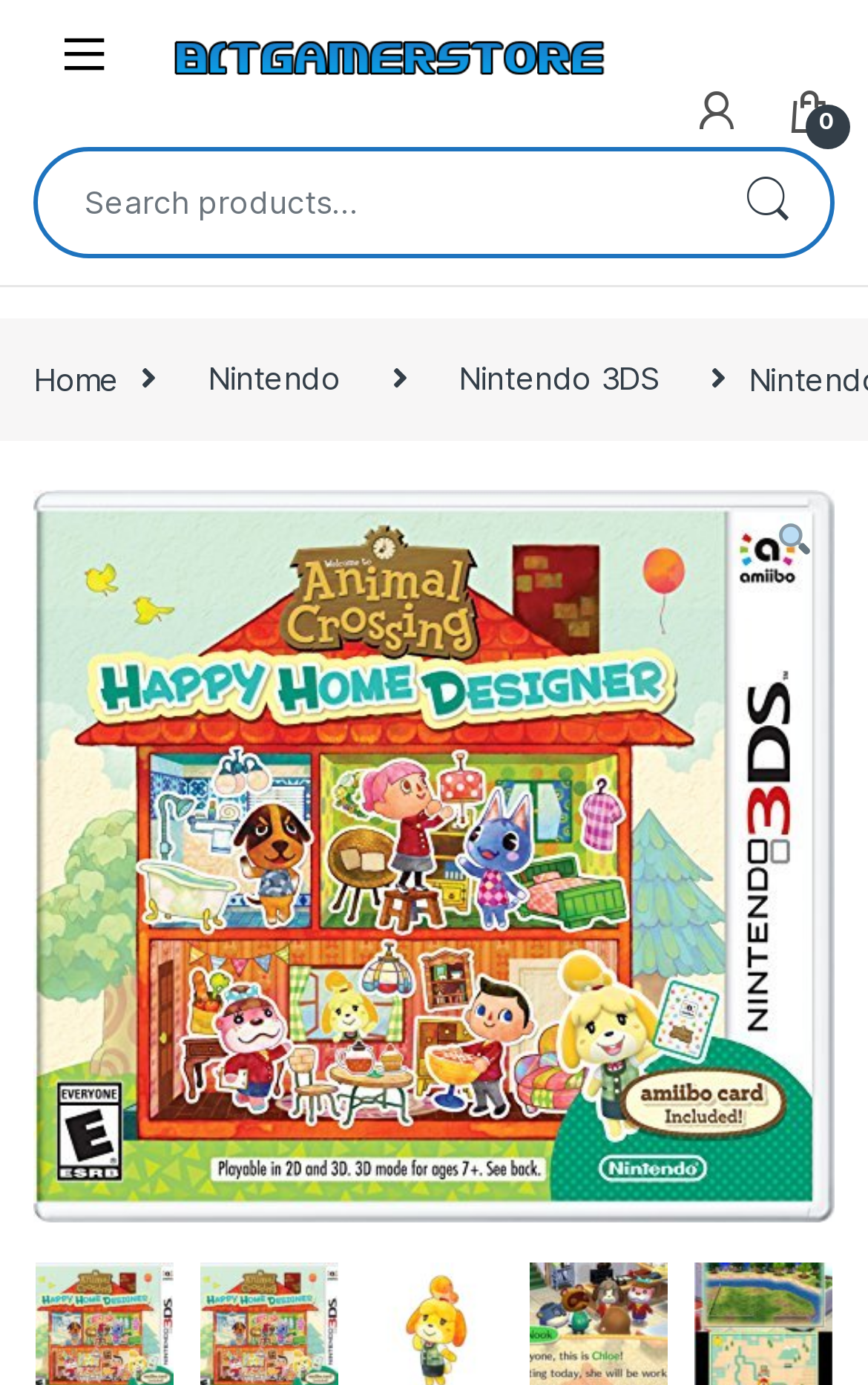Please locate the UI element described by "name="s" placeholder="Search products…"" and provide its bounding box coordinates.

[0.044, 0.109, 0.813, 0.183]